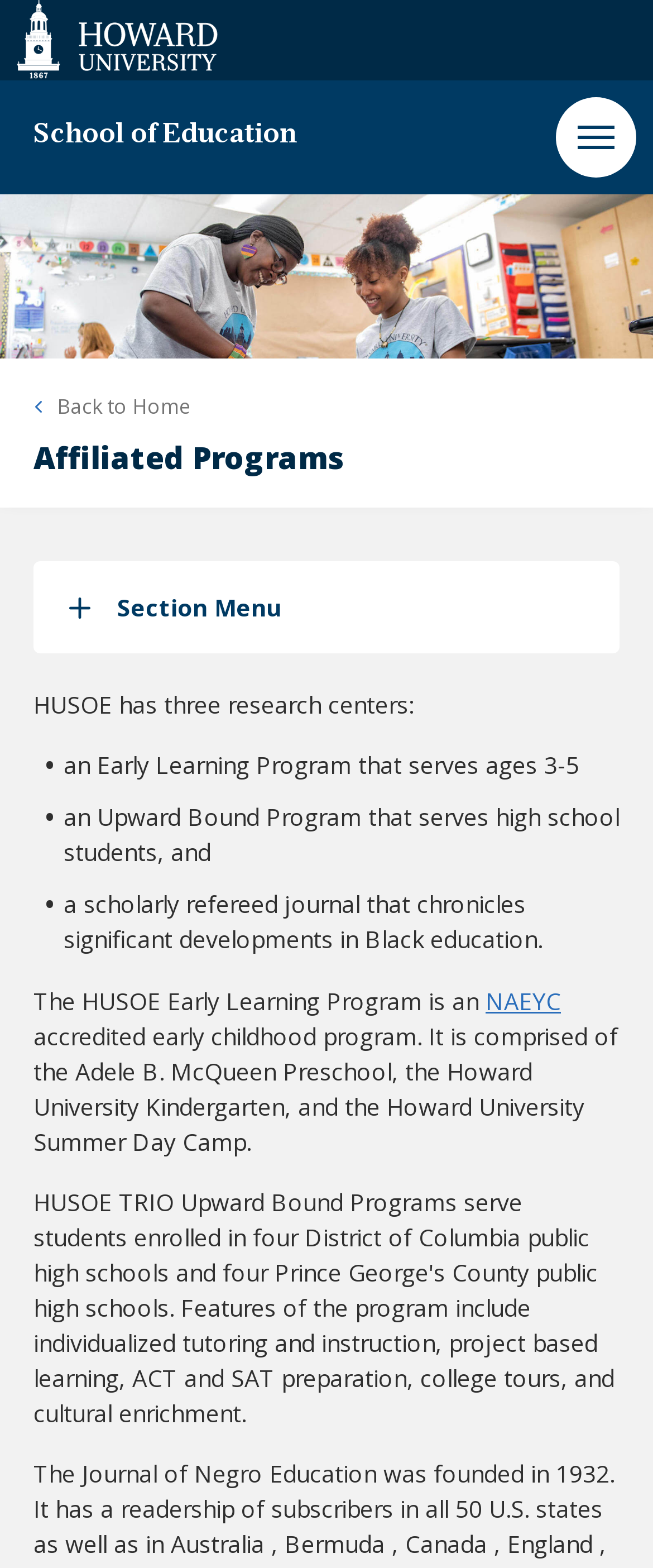Answer the following query concisely with a single word or phrase:
How many research centers does HUSOE have?

Three